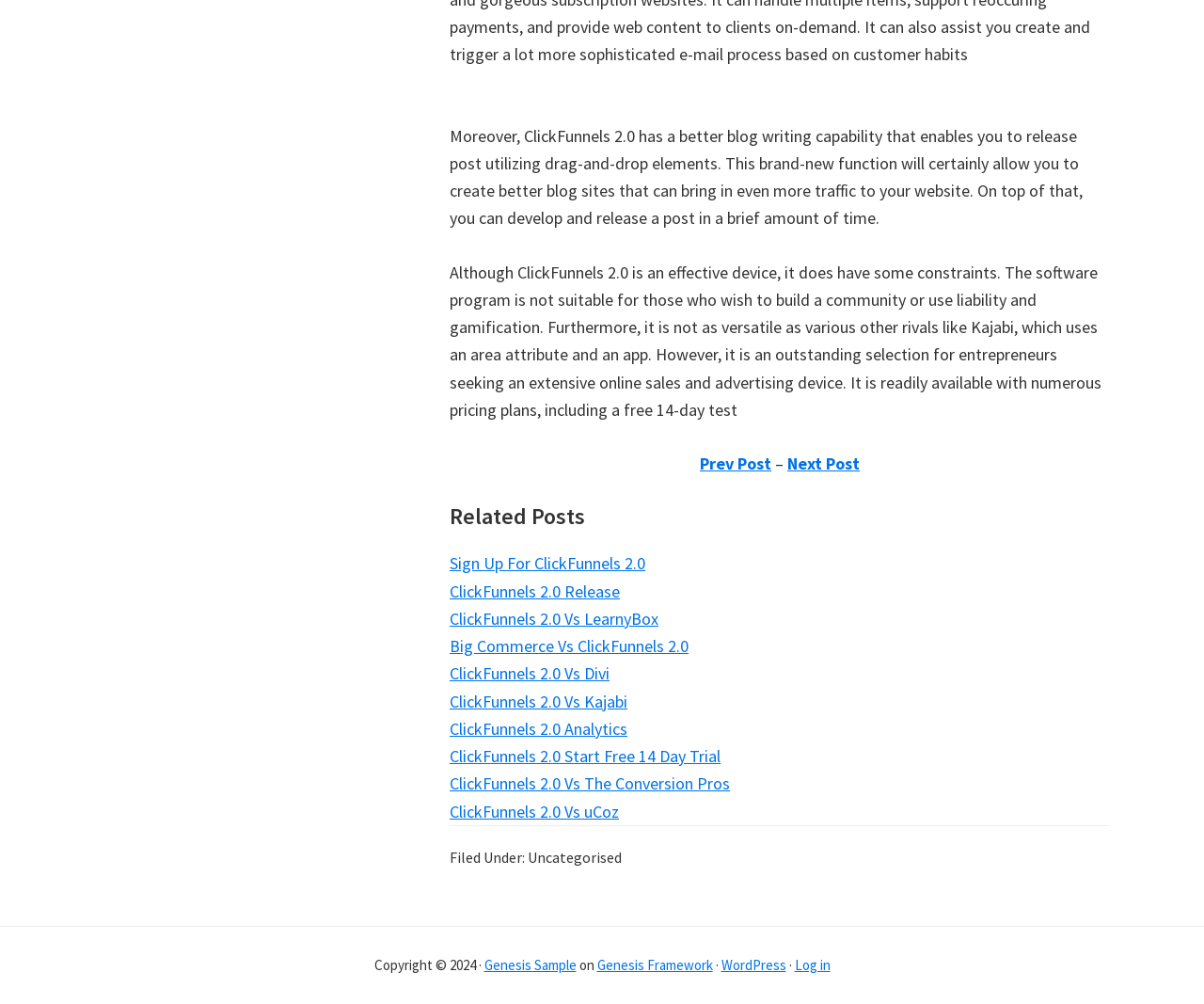Find the UI element described as: "Genesis Framework" and predict its bounding box coordinates. Ensure the coordinates are four float numbers between 0 and 1, [left, top, right, bottom].

[0.496, 0.952, 0.592, 0.97]